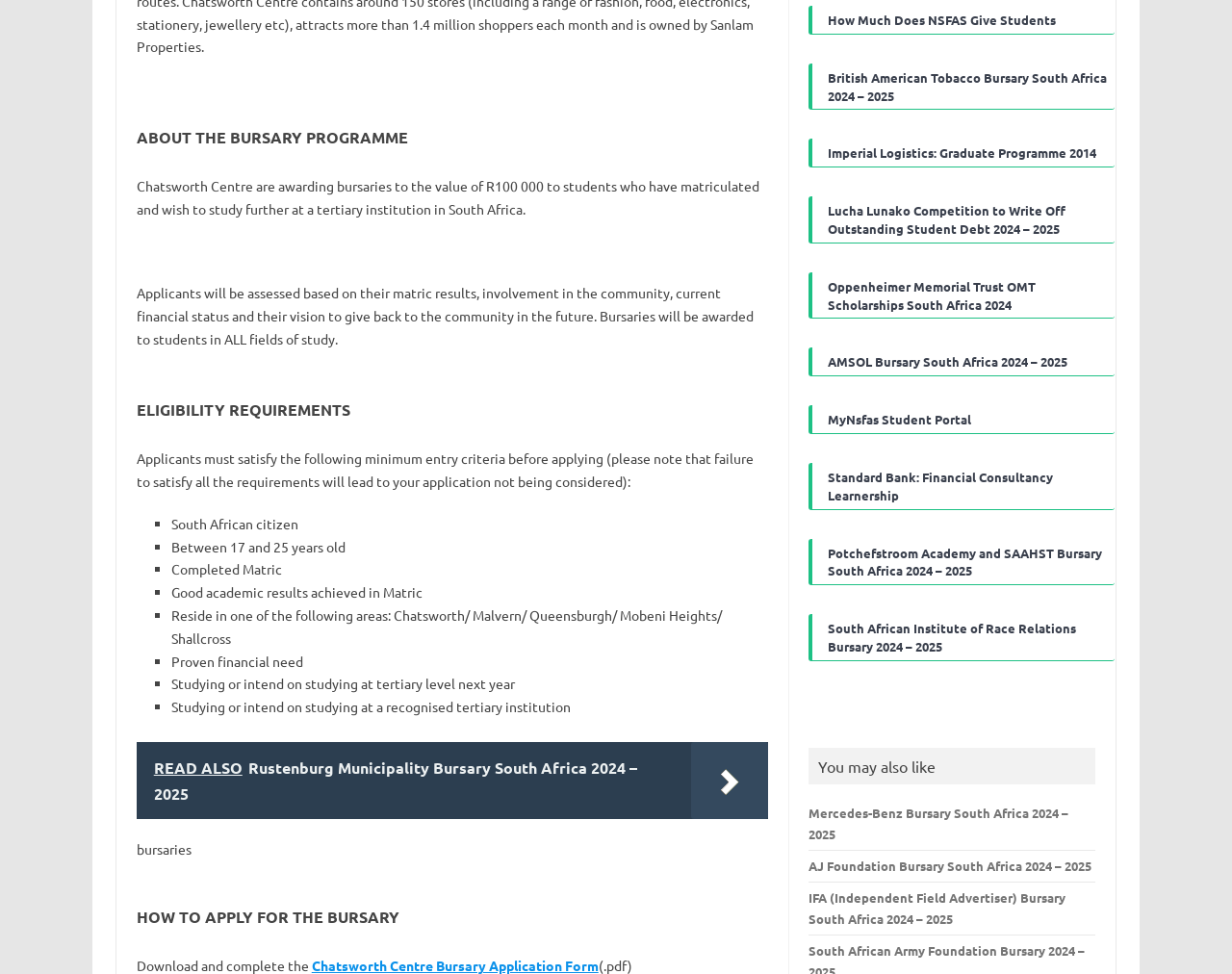Please find the bounding box coordinates of the clickable region needed to complete the following instruction: "Click the Mazars logo". The bounding box coordinates must consist of four float numbers between 0 and 1, i.e., [left, top, right, bottom].

None